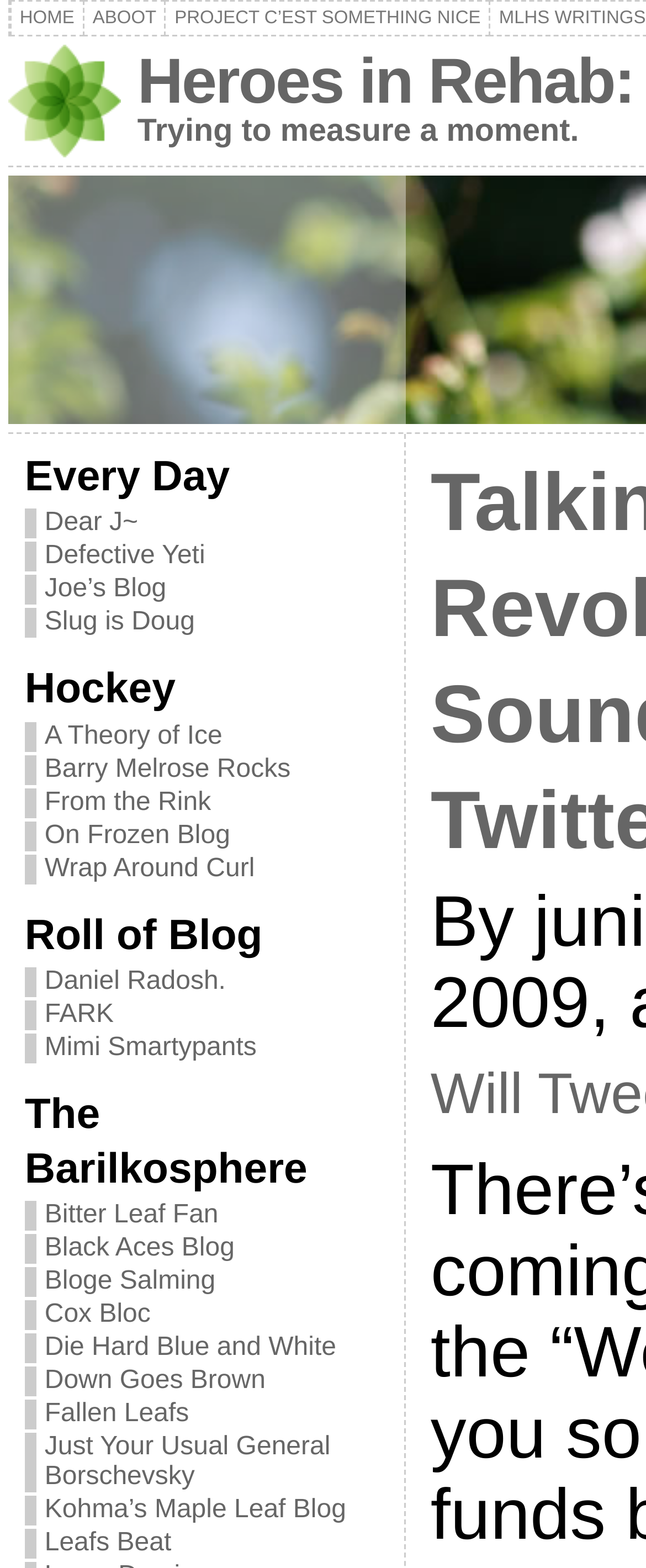Provide a short answer to the following question with just one word or phrase: What is the text of the first element on the webpage?

HOME